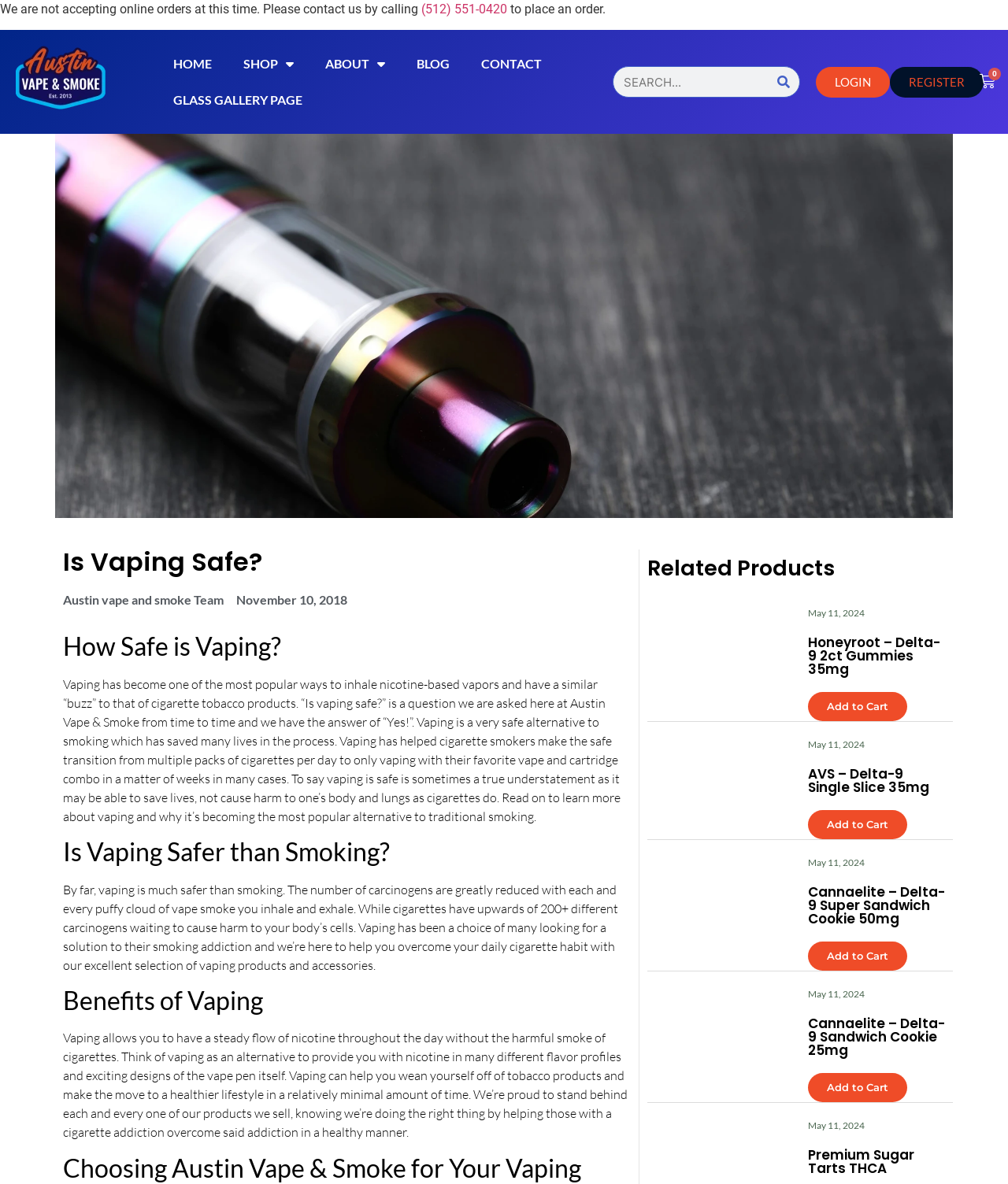Answer the question in a single word or phrase:
What is the main topic of the article?

Vaping safety